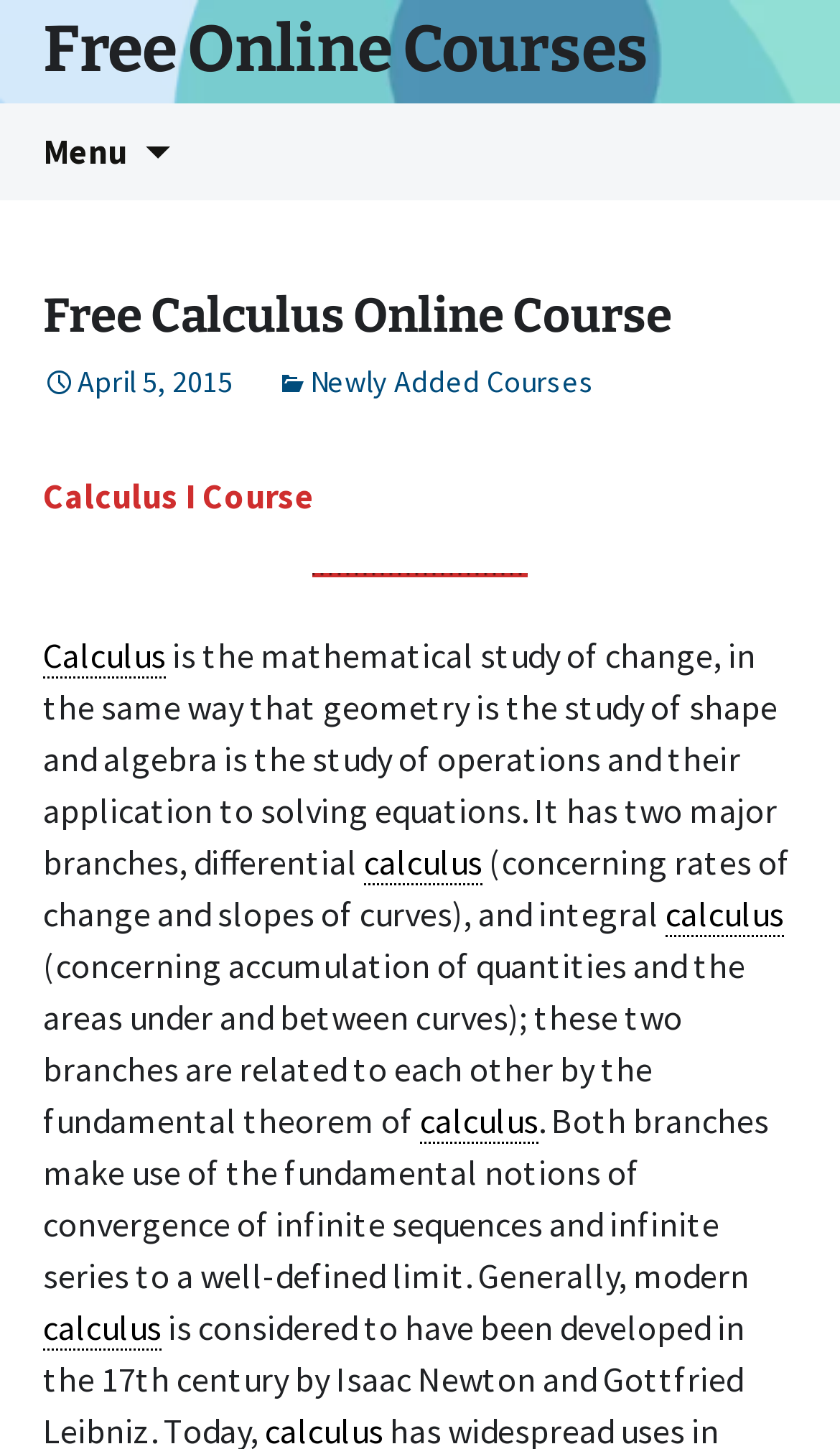Please pinpoint the bounding box coordinates for the region I should click to adhere to this instruction: "Click on 'Menu'".

[0.0, 0.071, 0.203, 0.138]